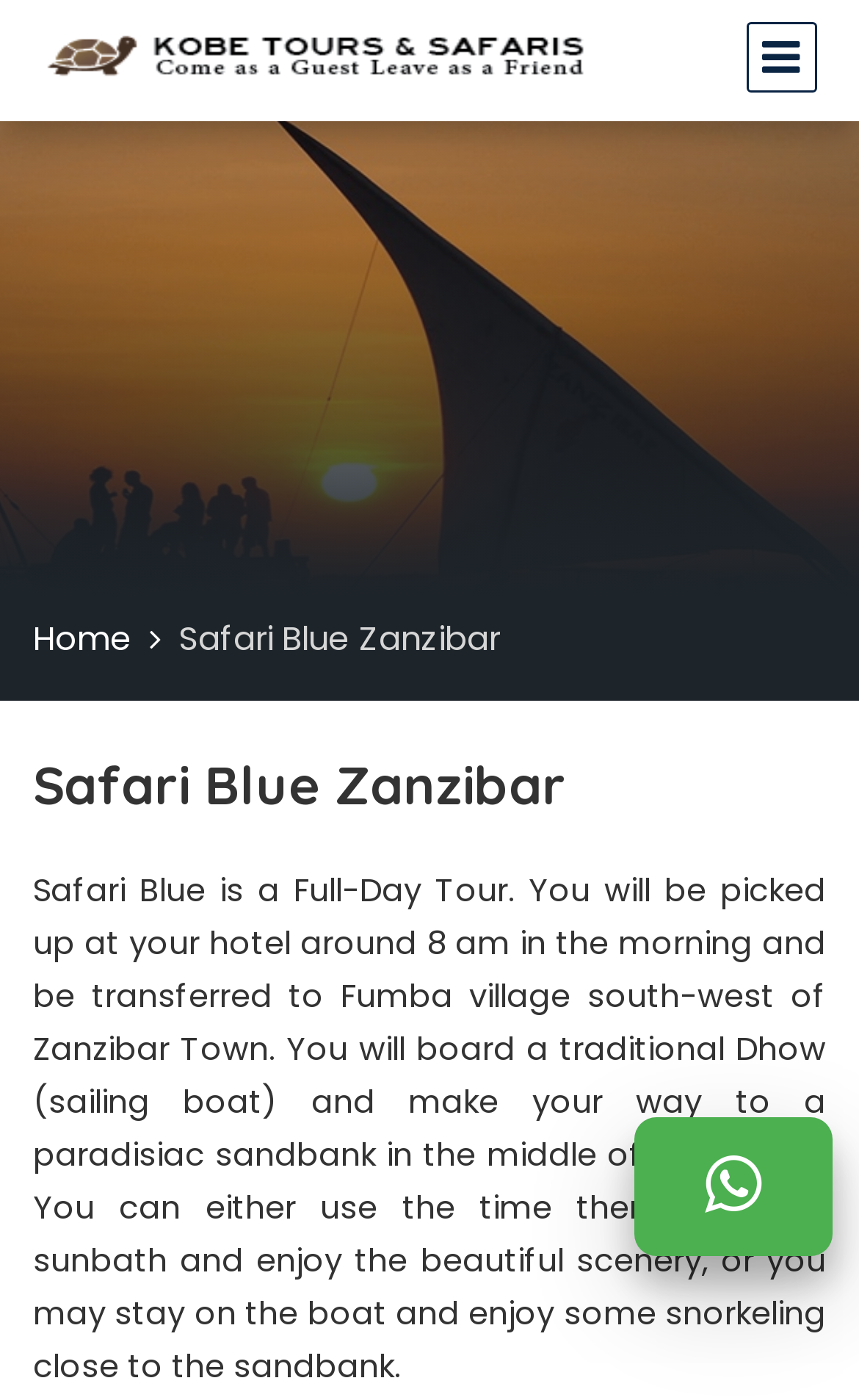Provide the bounding box coordinates for the UI element that is described by this text: "Home". The coordinates should be in the form of four float numbers between 0 and 1: [left, top, right, bottom].

[0.038, 0.439, 0.154, 0.472]